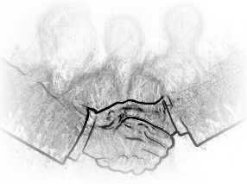Describe the image thoroughly, including all noticeable details.

The image depicts a sketch-like representation of a handshake, symbolizing collaboration and partnership. This graphical element is associated with the theme of earning money online, emphasizing the importance of partnerships in the digital economy. The handshake signifies trust, agreement, and mutual benefit, which are crucial in navigating the diverse opportunities available on the internet for earning income. This visual complements the surrounding text discussing the increasing popularity of online earnings and the shift towards flexible work arrangements that allow individuals to manage their time and work from home.